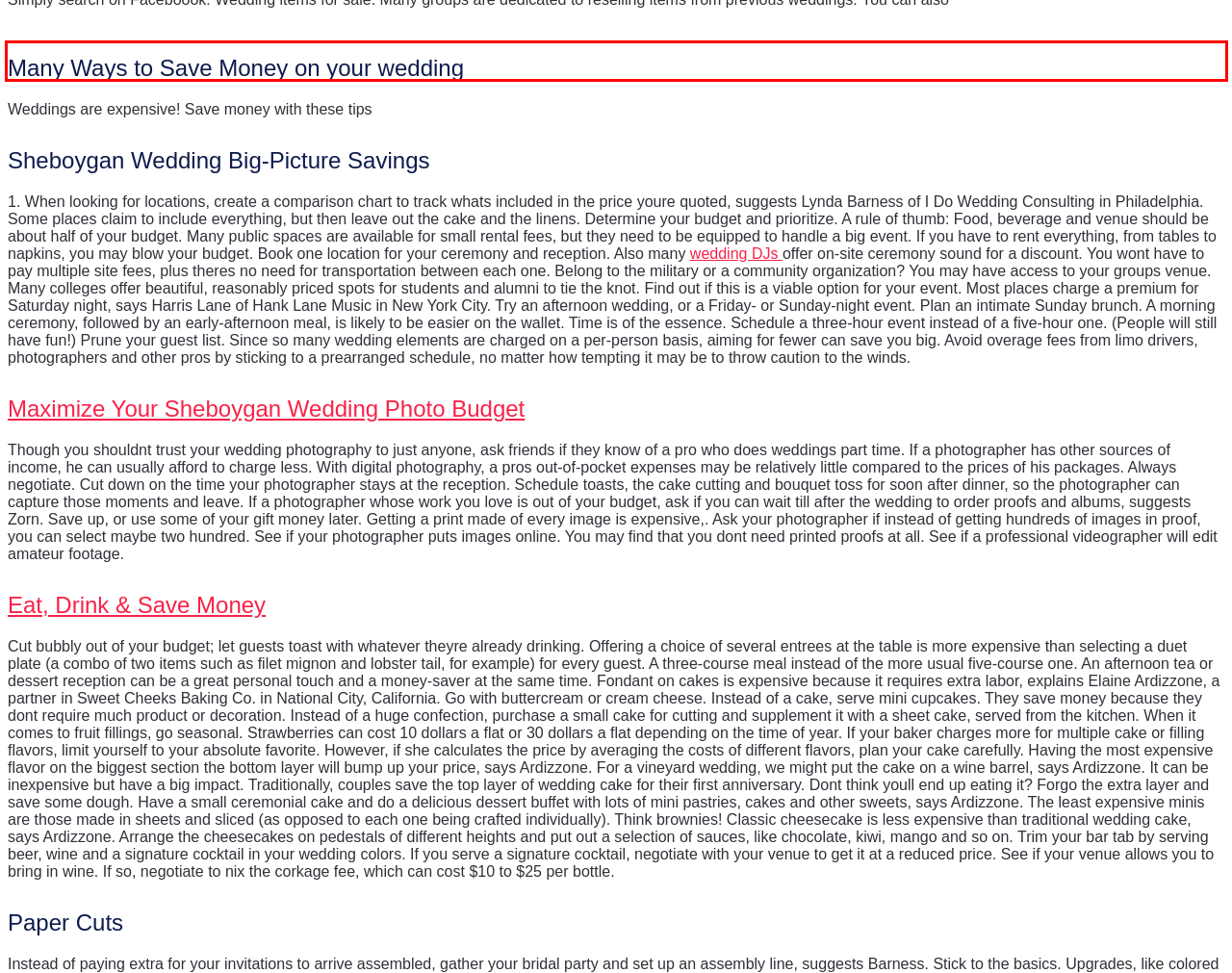Using OCR, extract the text content found within the red bounding box in the given webpage screenshot.

Simply search on Faceboook: Wedding items for sale. Many groups are dedicated to reselling items from previous weddings. You can also